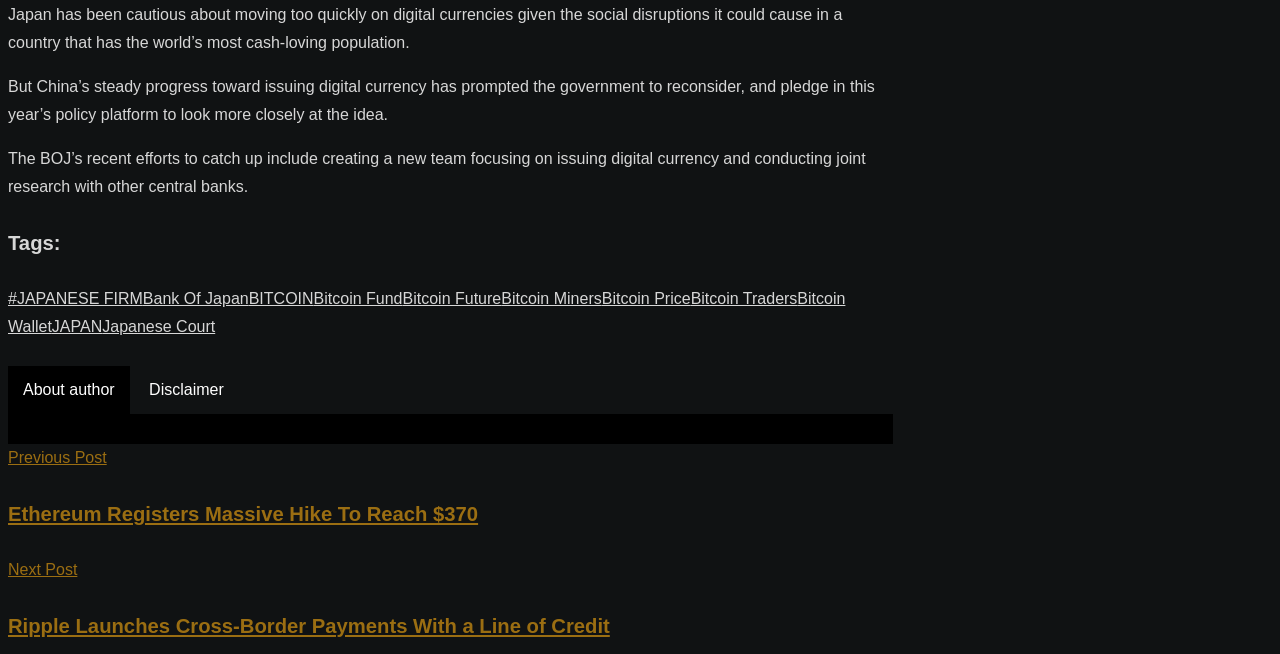Can you specify the bounding box coordinates for the region that should be clicked to fulfill this instruction: "Go to the next post".

[0.006, 0.858, 0.06, 0.884]